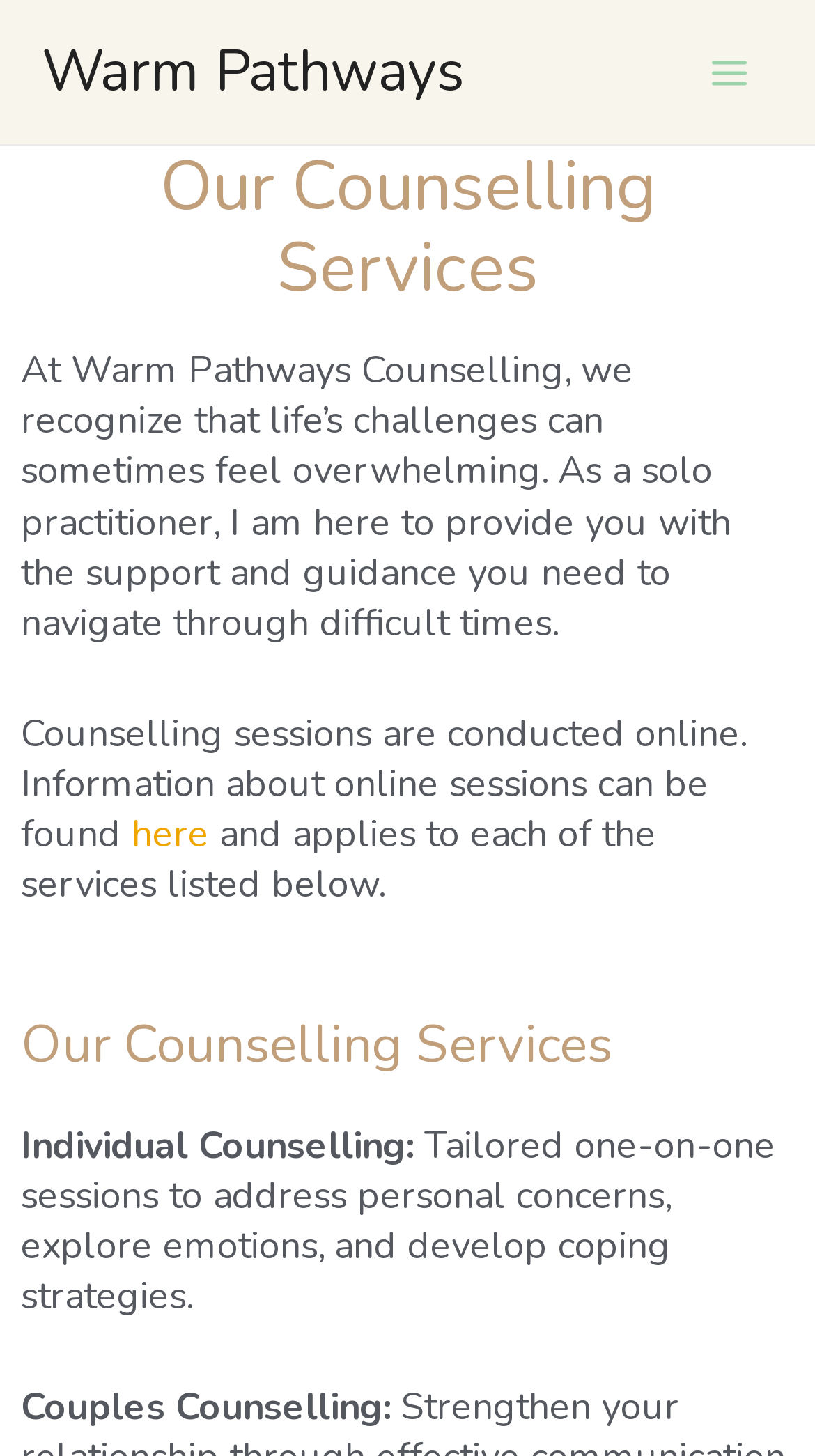Find the bounding box coordinates of the UI element according to this description: "Warm Pathways".

[0.051, 0.022, 0.572, 0.076]